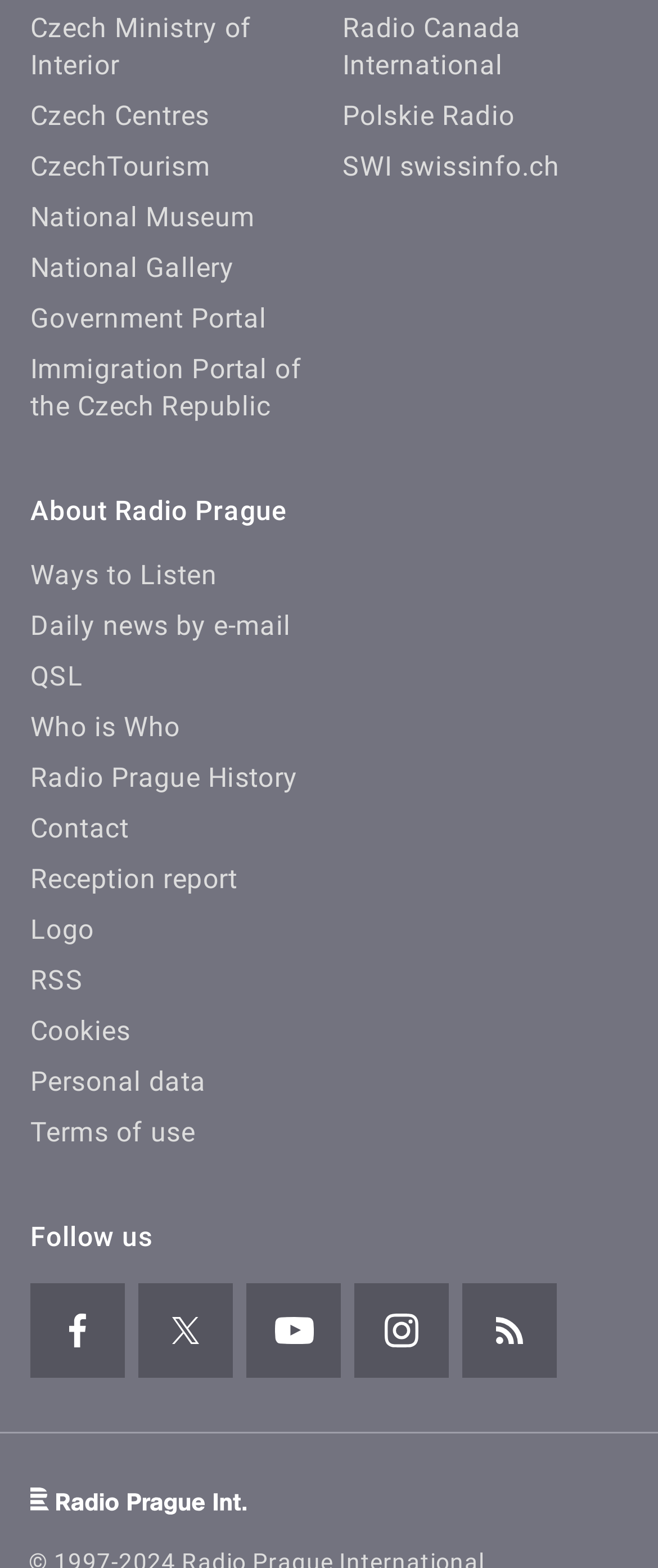Identify the bounding box coordinates of the area you need to click to perform the following instruction: "Visit Czech Ministry of Interior".

[0.046, 0.008, 0.382, 0.052]